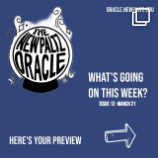Generate an elaborate caption that covers all aspects of the image.

The image features the cover of Issue 12 of "The New Paltz Oracle," set against a vibrant blue background. Prominently displayed is the title "The New Paltz Oracle" in an artistic font, suggesting a creative and lively publication. Below the title, the text reads "What's Going On This Week?" indicating that the issue focuses on current events and happenings. The phrase "Here's Your Preview" encourages readers to delve deeper into the content. An arrow icon directs attention to further details, emphasizing engagement with the publication. This cover sets the tone for an informative and visually appealing read, capturing the essence of student life and activities at New Paltz.